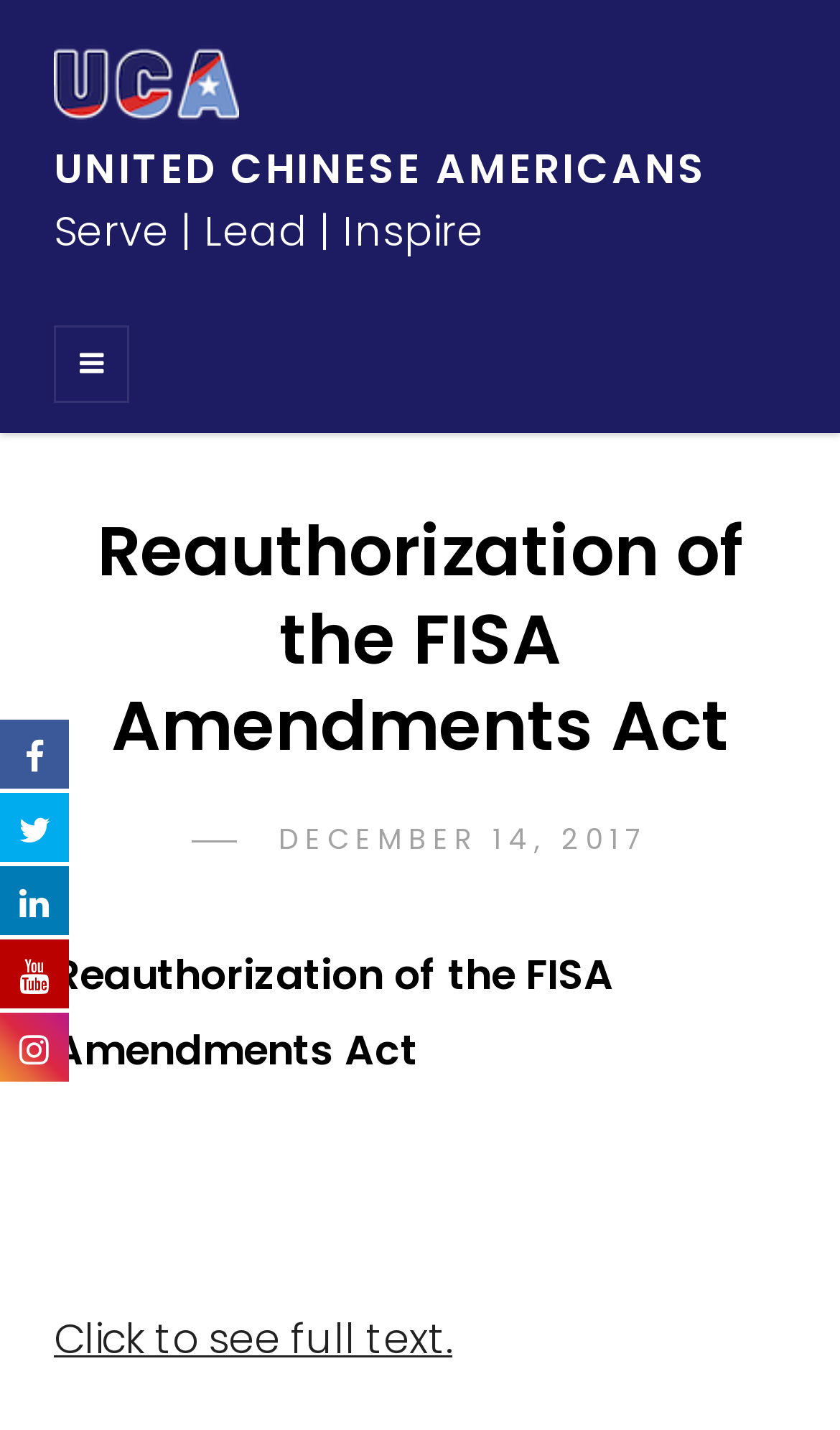What is the date of the post?
Using the details from the image, give an elaborate explanation to answer the question.

I found the date of the post by looking for the link element with the text 'DECEMBER 14, 2017' at coordinates [0.332, 0.572, 0.771, 0.601].